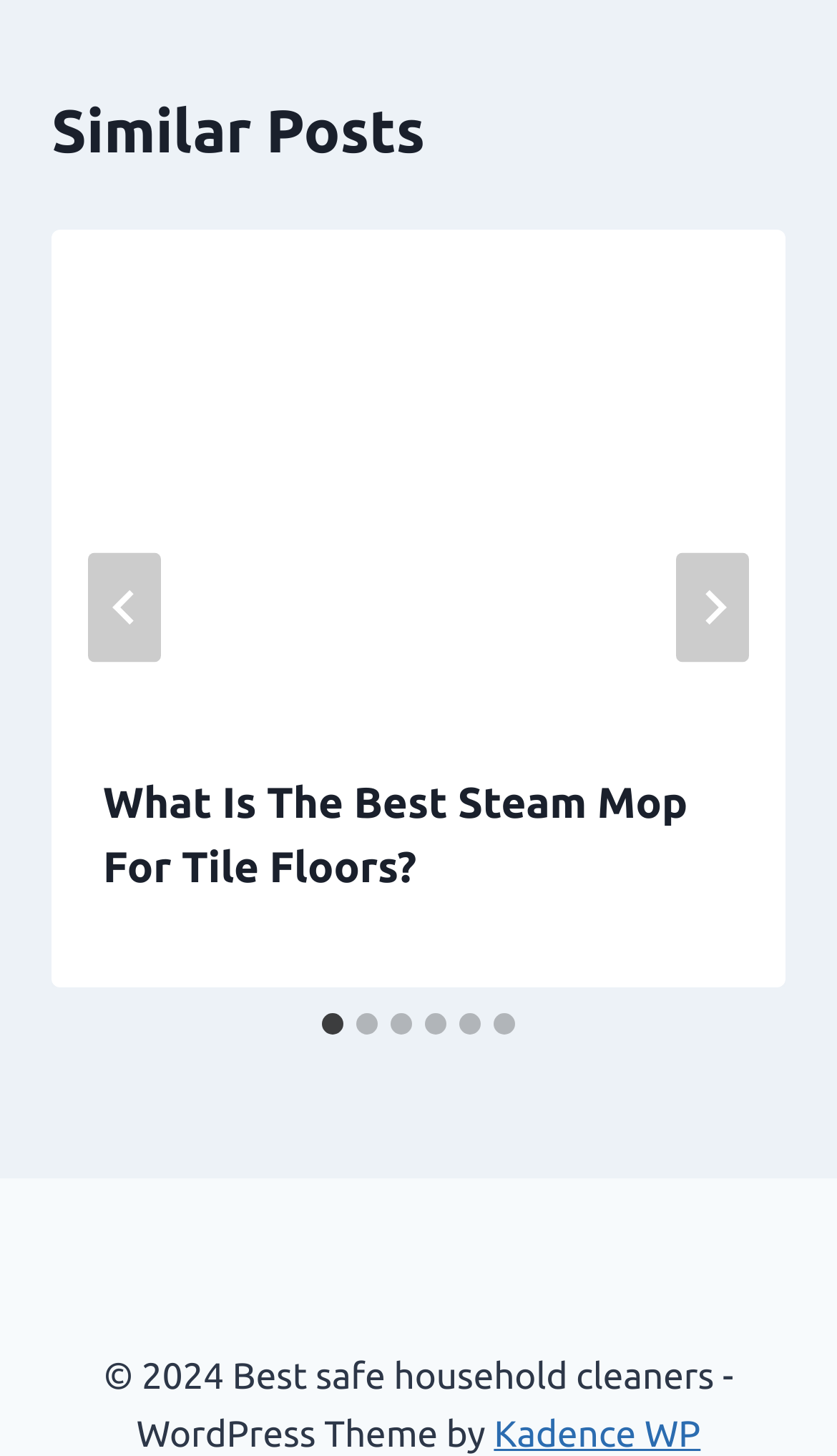Find the bounding box coordinates for the element described here: "aria-label="Go to slide 5"".

[0.549, 0.696, 0.574, 0.71]